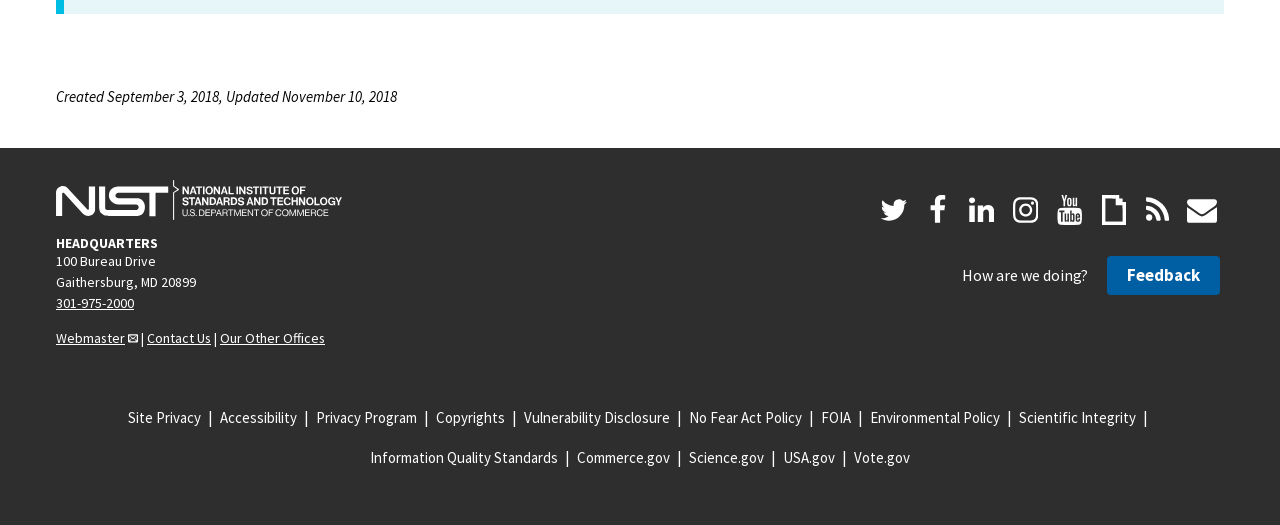Highlight the bounding box coordinates of the element that should be clicked to carry out the following instruction: "Go to the HAPTIC SHOP". The coordinates must be given as four float numbers ranging from 0 to 1, i.e., [left, top, right, bottom].

None